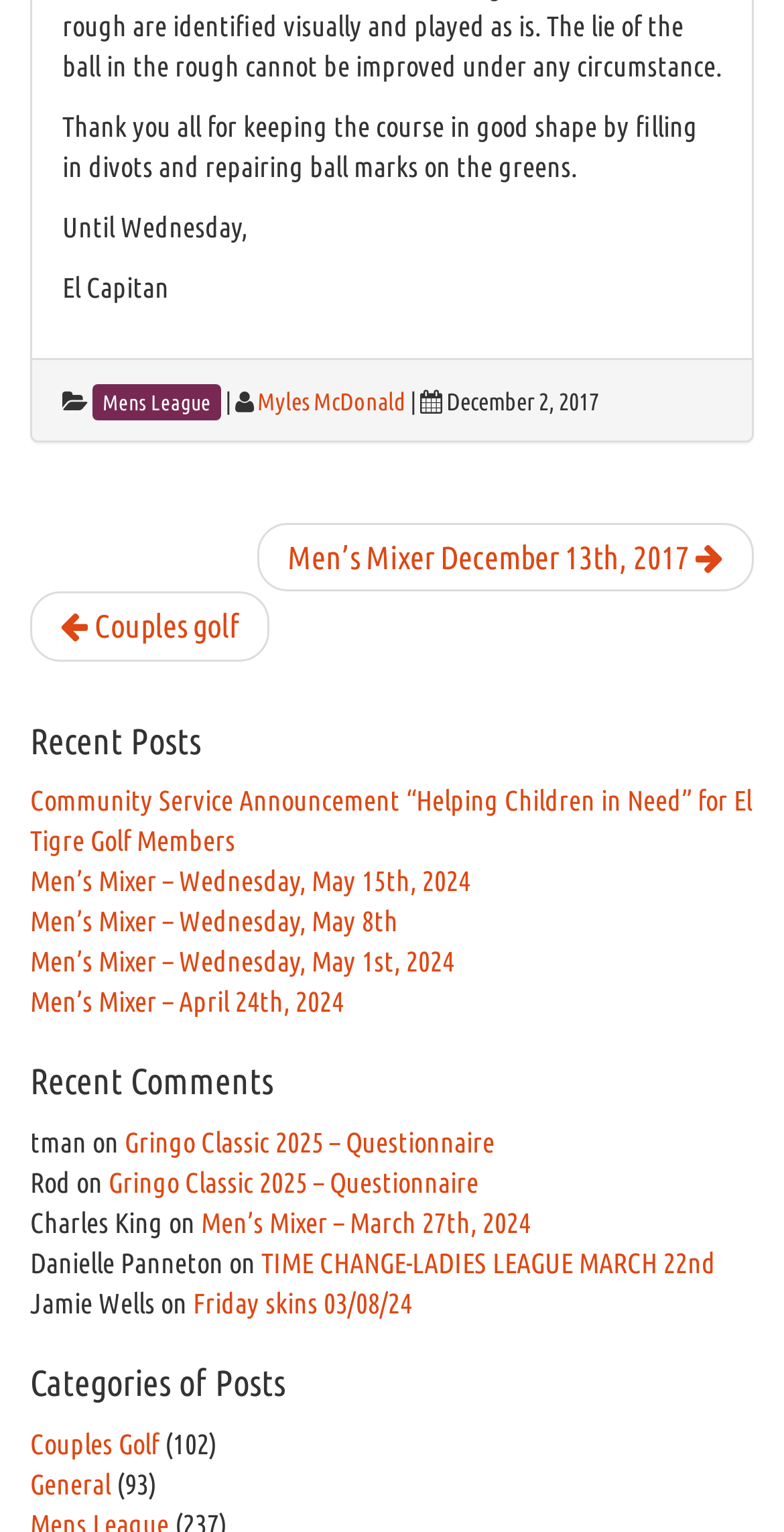Please respond to the question using a single word or phrase:
How many recent posts are listed?

5